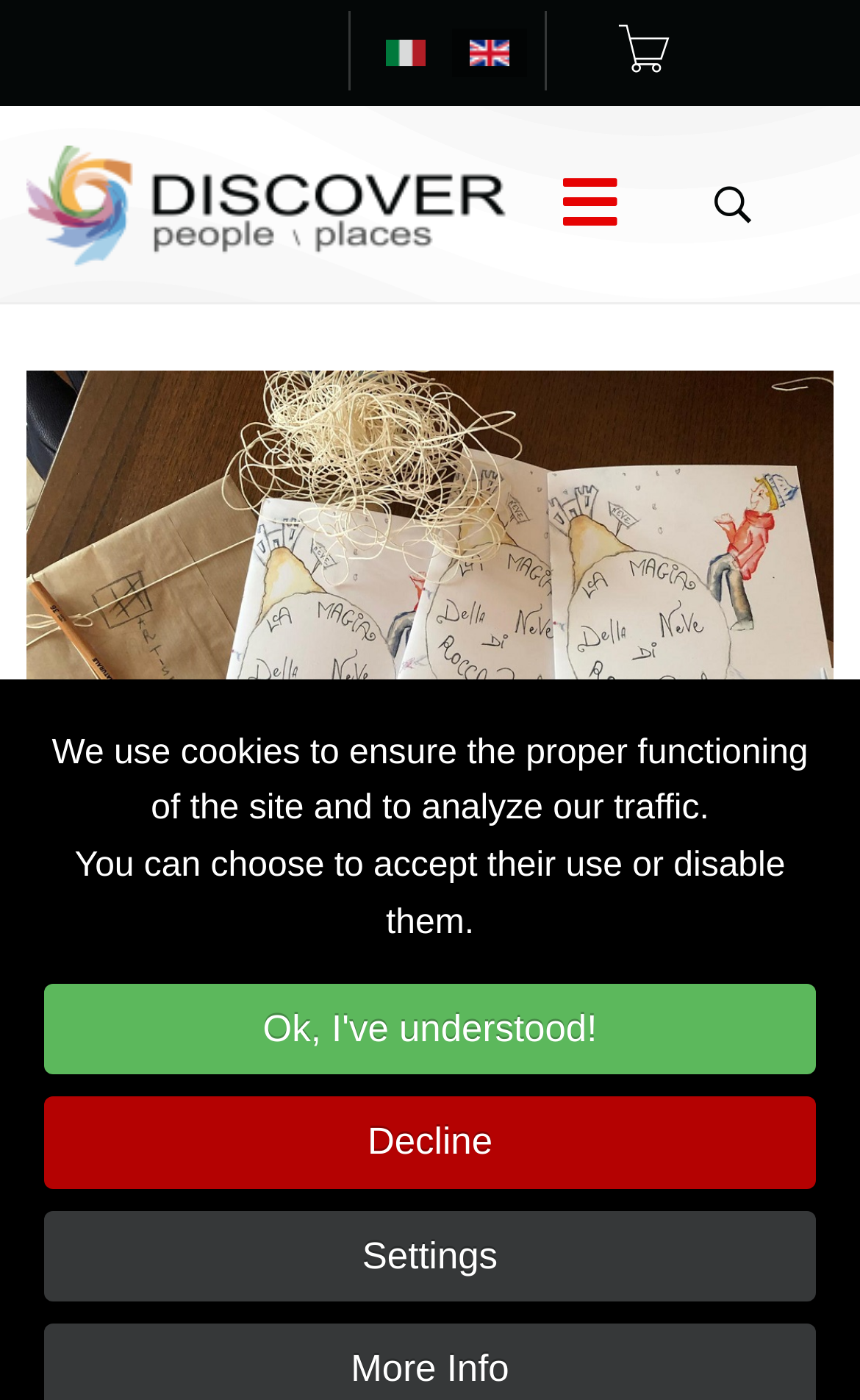Please specify the coordinates of the bounding box for the element that should be clicked to carry out this instruction: "Open the menu". The coordinates must be four float numbers between 0 and 1, formatted as [left, top, right, bottom].

[0.572, 0.076, 0.802, 0.217]